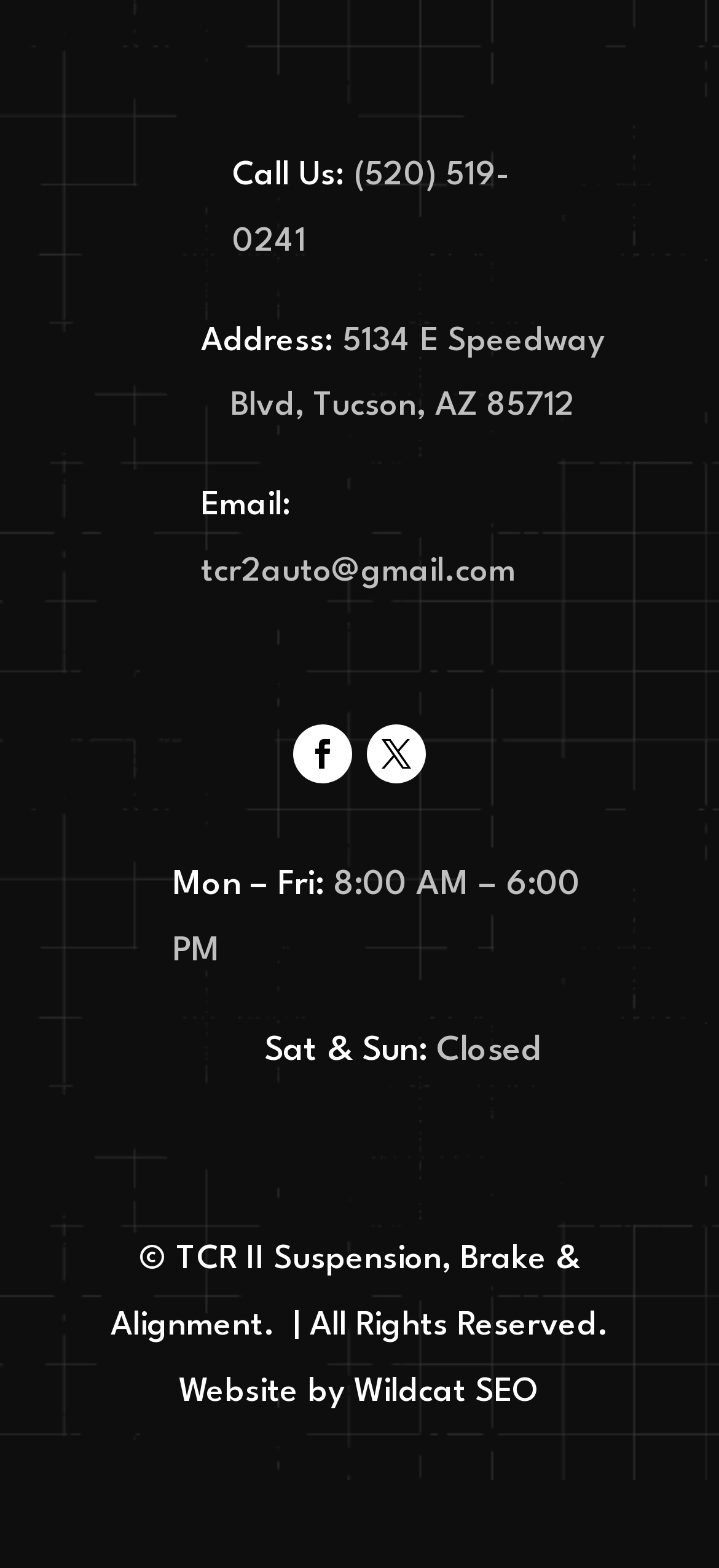What is the email address?
Please give a detailed and elaborate answer to the question.

The email address can be found in the third layout table, where it is written as 'tcr2auto@gmail.com' next to the 'Email:' text.